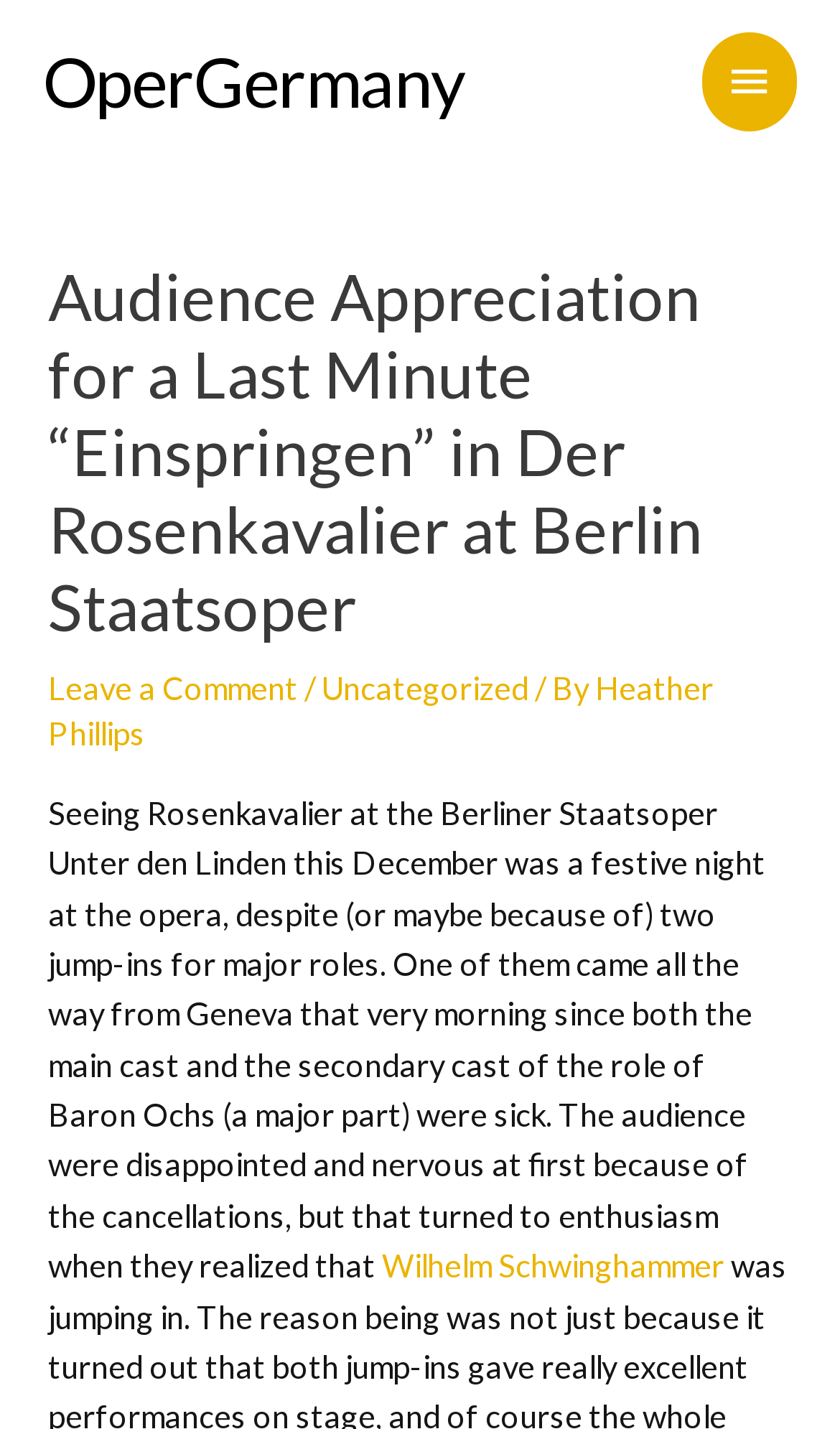Give a one-word or one-phrase response to the question: 
How many jump-ins were there for major roles?

Two